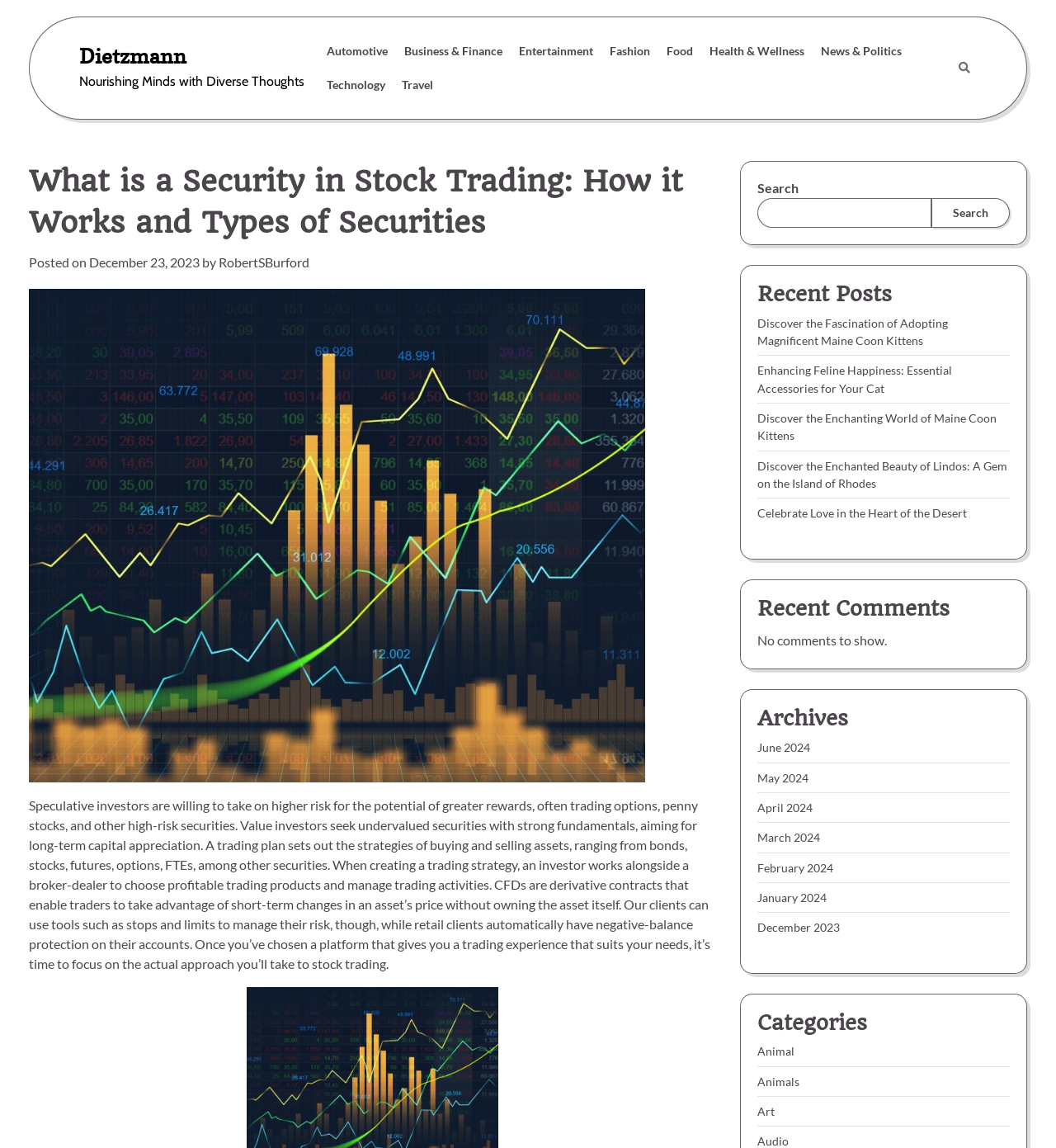Using the provided element description, identify the bounding box coordinates as (top-left x, top-left y, bottom-right x, bottom-right y). Ensure all values are between 0 and 1. Description: Animals

[0.717, 0.936, 0.757, 0.948]